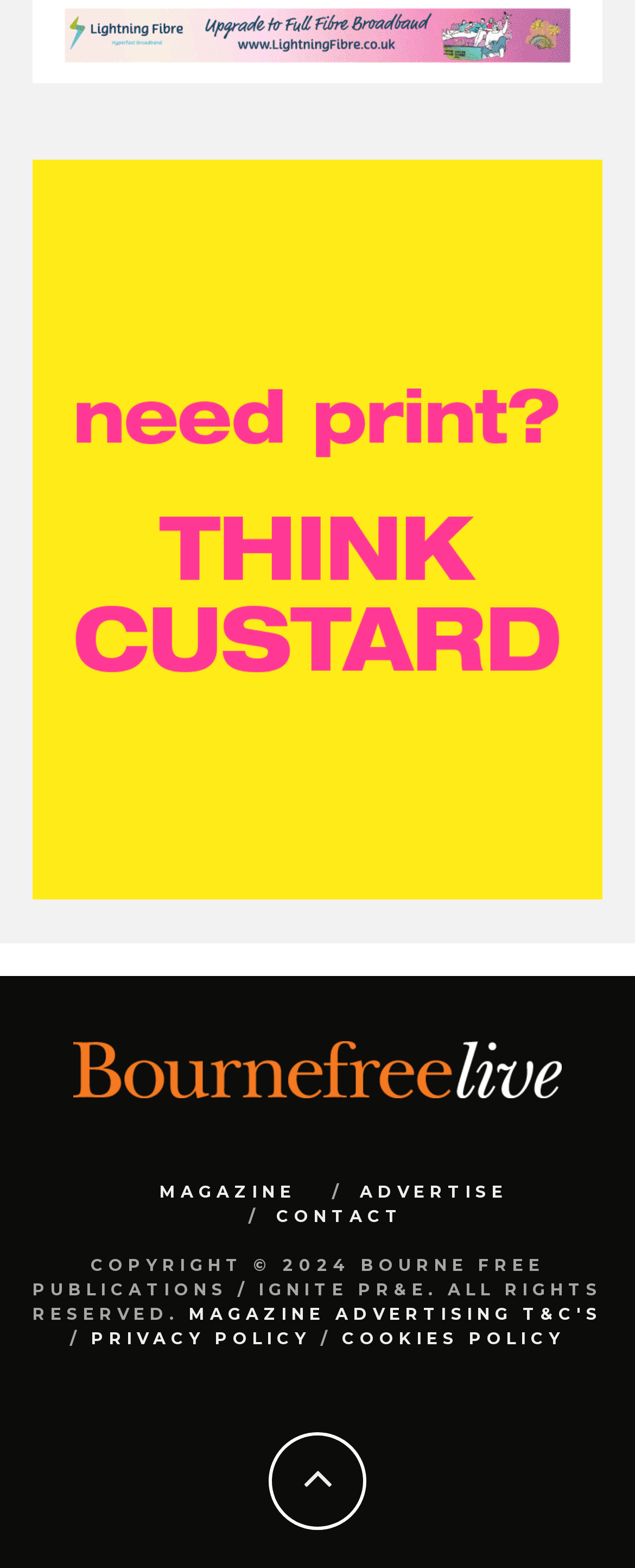What is the logo of the website?
Refer to the screenshot and answer in one word or phrase.

logo